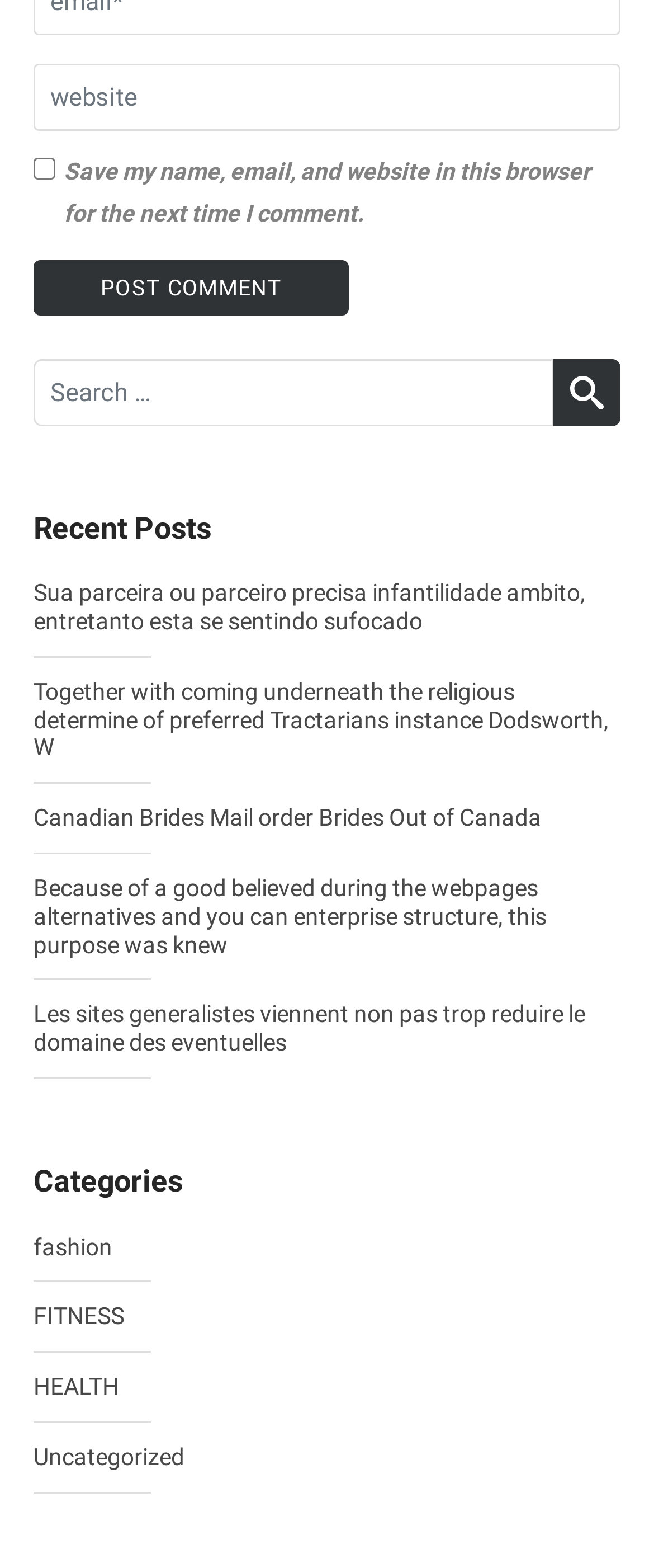Provide a brief response using a word or short phrase to this question:
What is the text on the 'Post Comment' button?

POST COMMENT